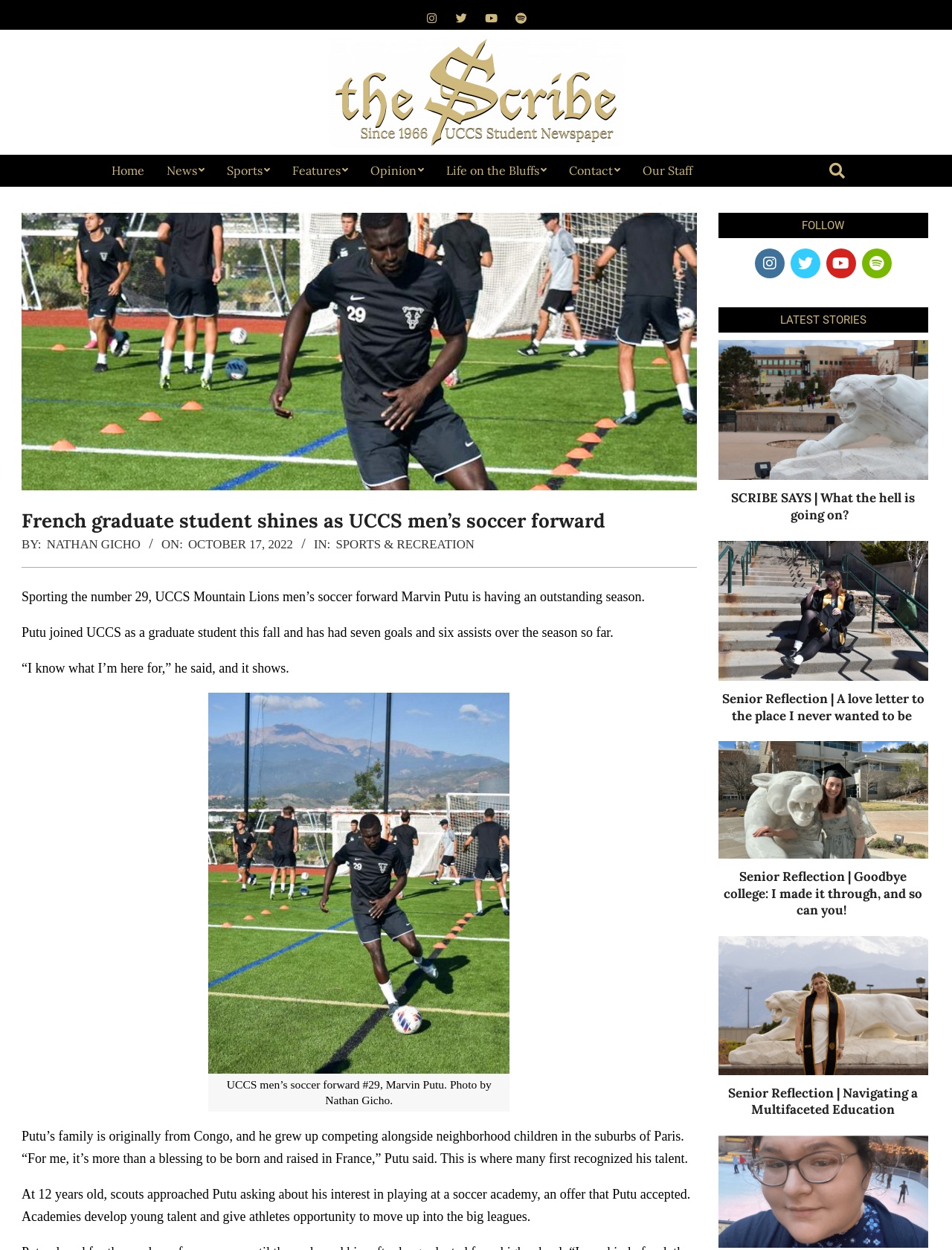Please pinpoint the bounding box coordinates for the region I should click to adhere to this instruction: "View the photo of Marvin Putu".

[0.219, 0.844, 0.535, 0.856]